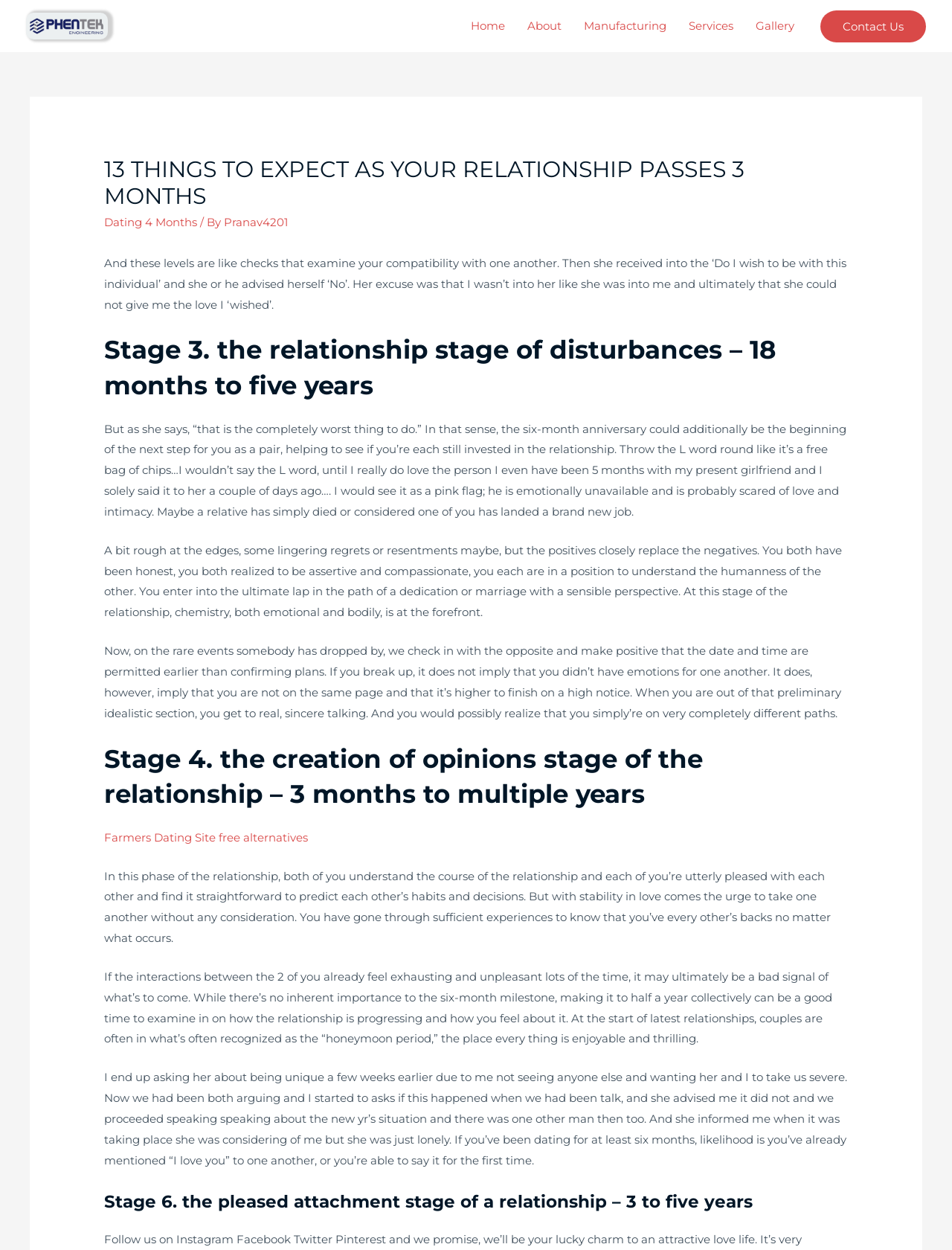Please specify the coordinates of the bounding box for the element that should be clicked to carry out this instruction: "Click on the 'Home' link in the navigation bar". The coordinates must be four float numbers between 0 and 1, formatted as [left, top, right, bottom].

[0.483, 0.0, 0.542, 0.042]